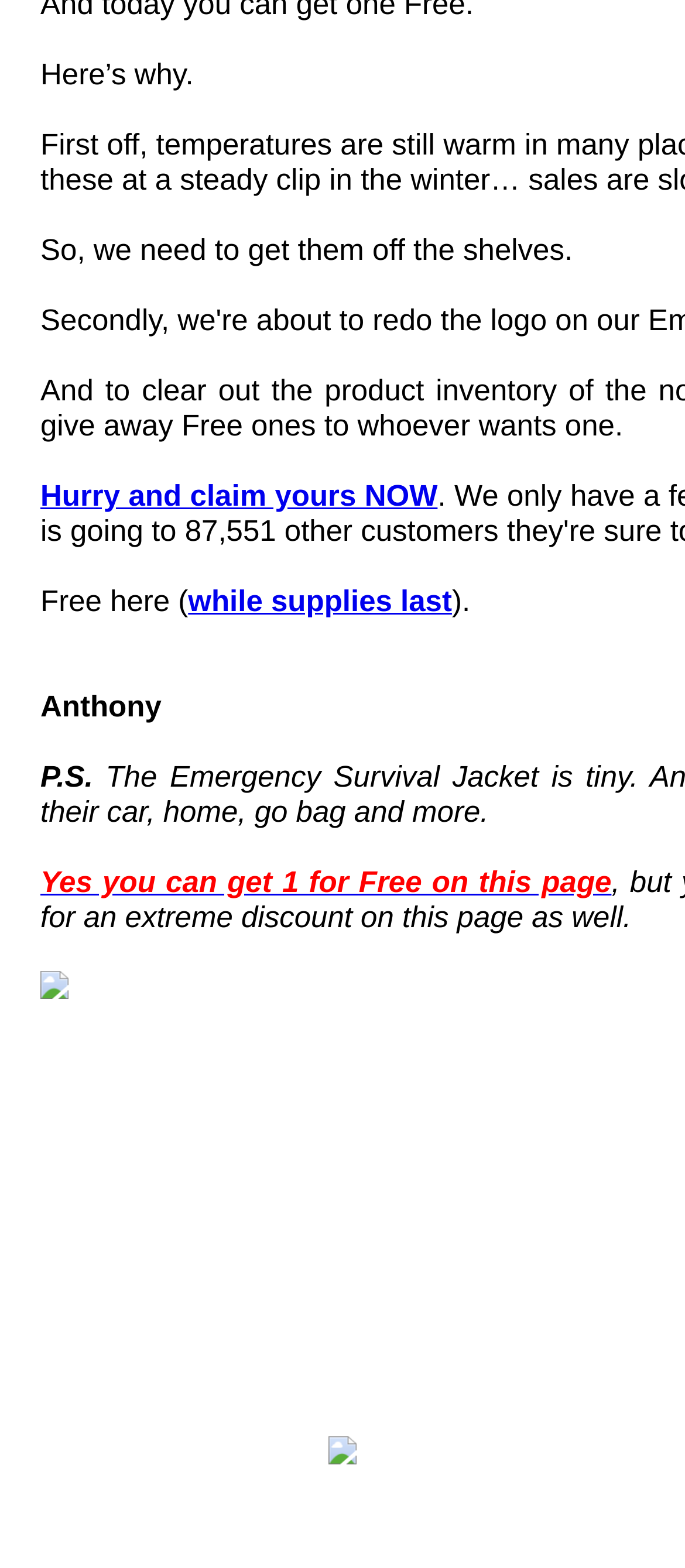Please provide a comprehensive response to the question based on the details in the image: What is the condition for getting something for free?

The webpage mentions that something can be obtained for free 'while supplies last', implying that the offer is limited and will expire when the supplies run out.